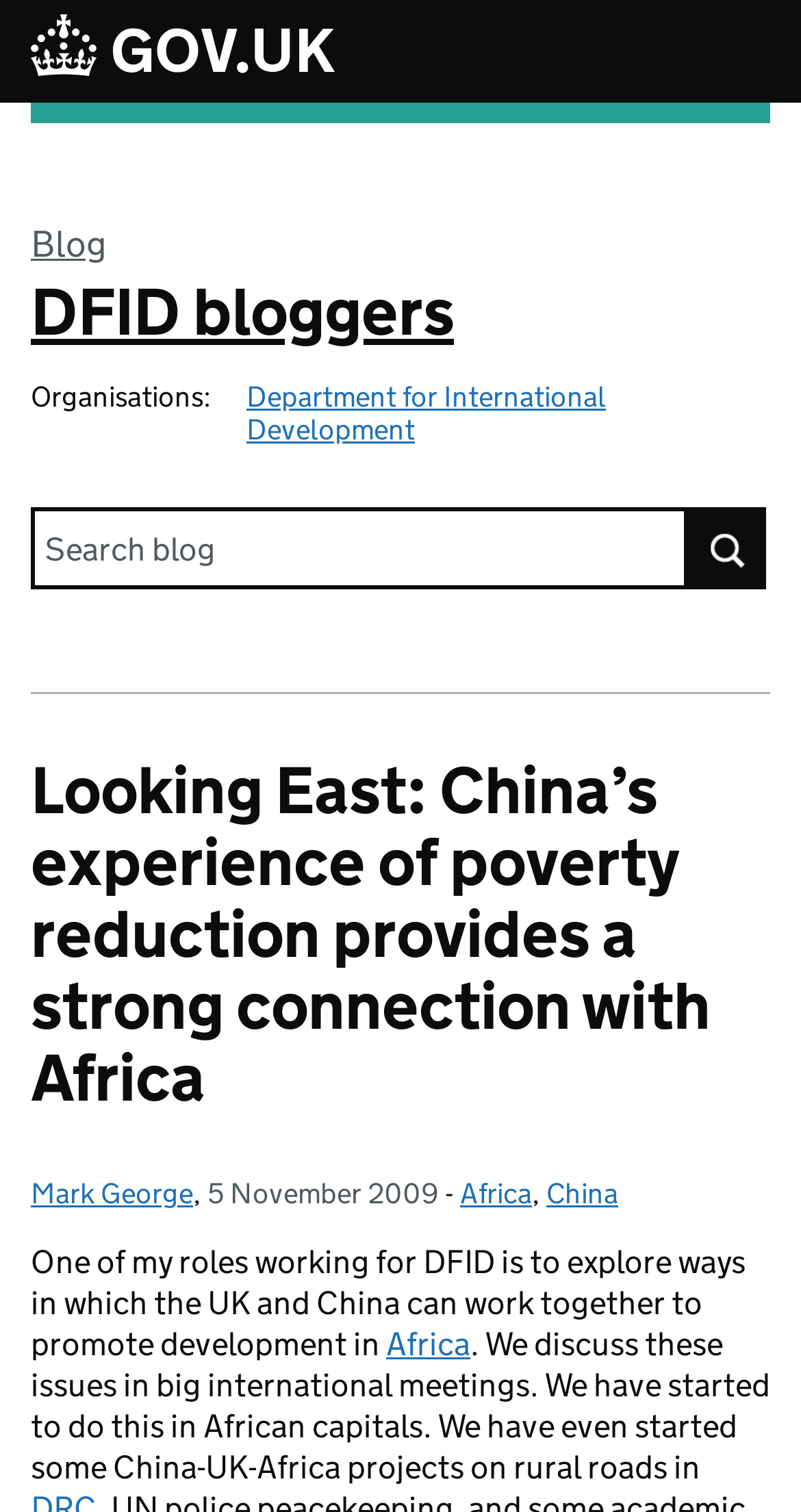Answer the following inquiry with a single word or phrase:
What is the name of the blog?

DFID bloggers